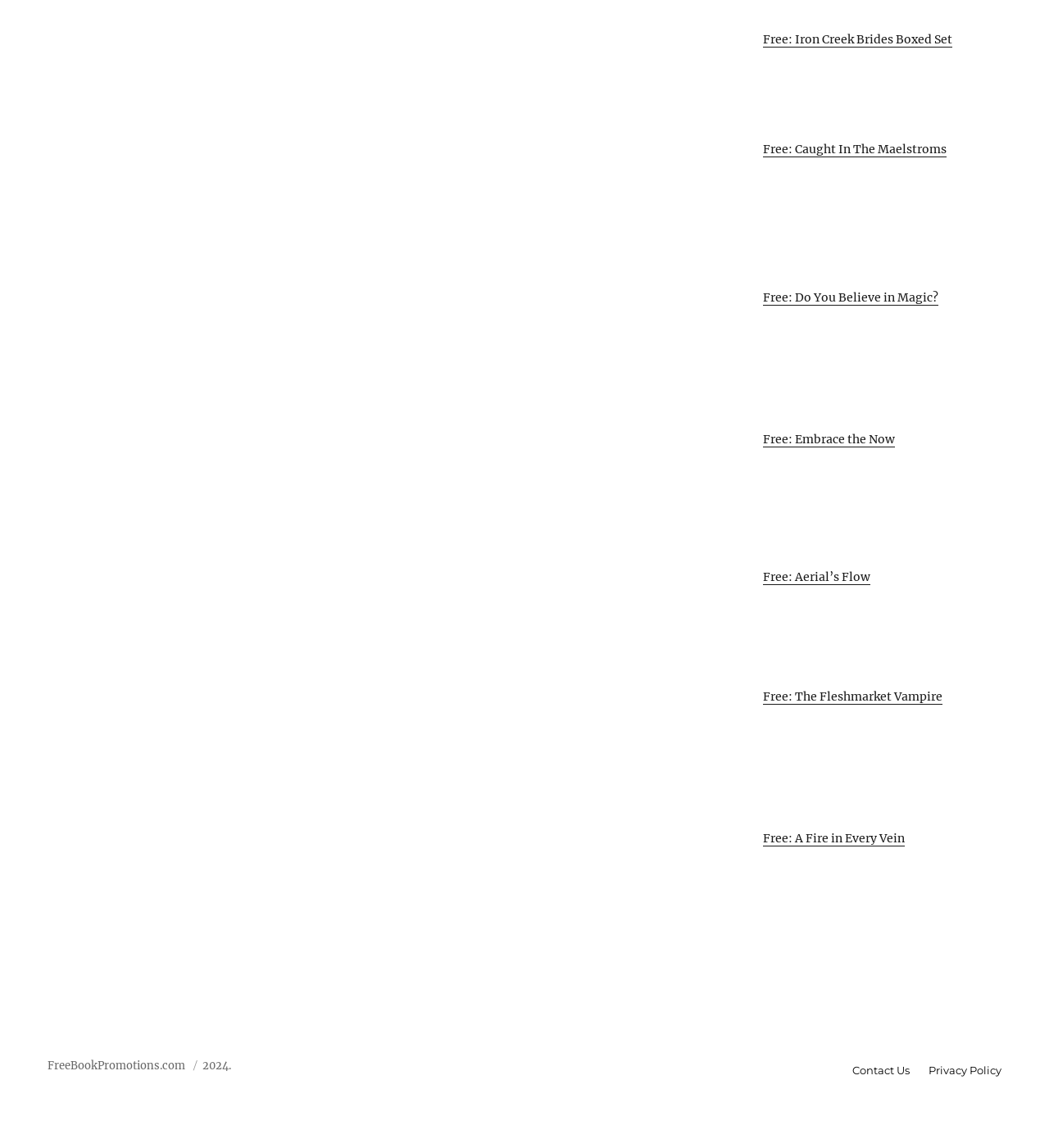Please locate the bounding box coordinates of the element that should be clicked to complete the given instruction: "download Iron Creek Brides Boxed Set".

[0.727, 0.028, 0.955, 0.106]